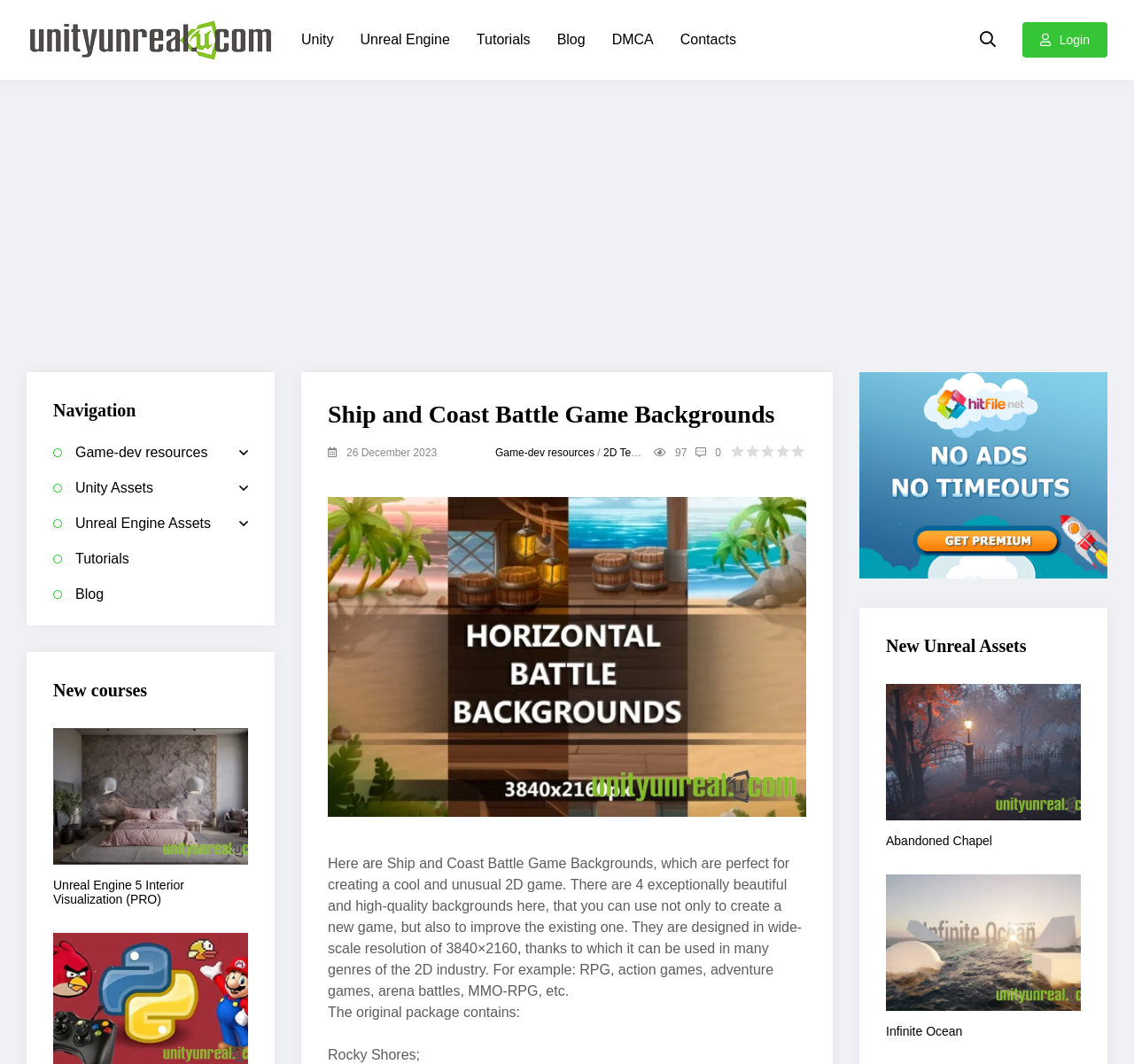Please determine the bounding box coordinates for the UI element described here. Use the format (top-left x, top-left y, bottom-right x, bottom-right y) with values bounded between 0 and 1: Unreal Engine Textures & Materials

[0.202, 0.866, 0.389, 0.918]